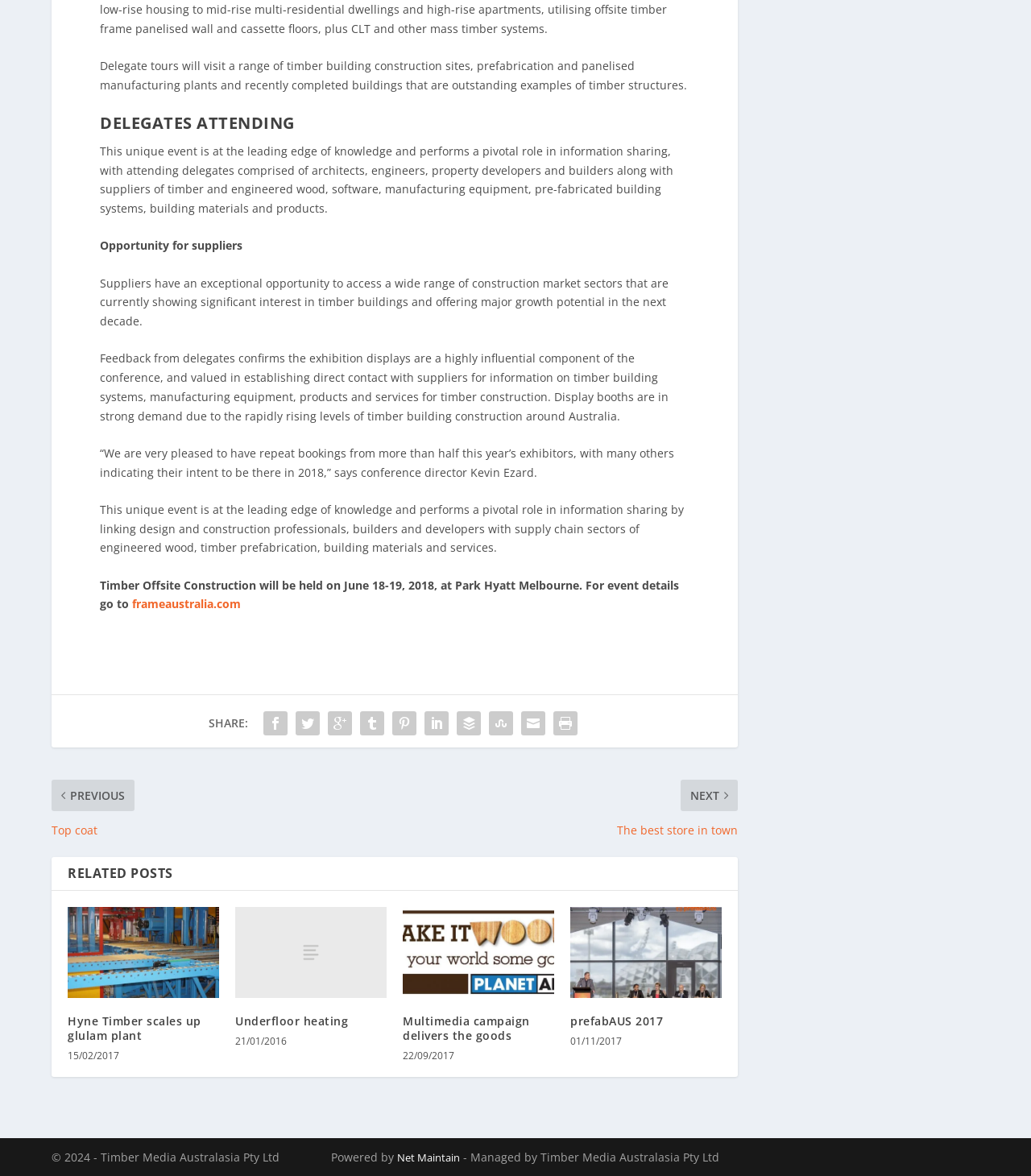What is the theme of the event described on this webpage?
Using the image as a reference, give an elaborate response to the question.

Based on the text content, it is clear that the event is related to timber construction, as it mentions 'timber building construction sites', 'prefabrication and panelised manufacturing plants', and 'timber structures'.